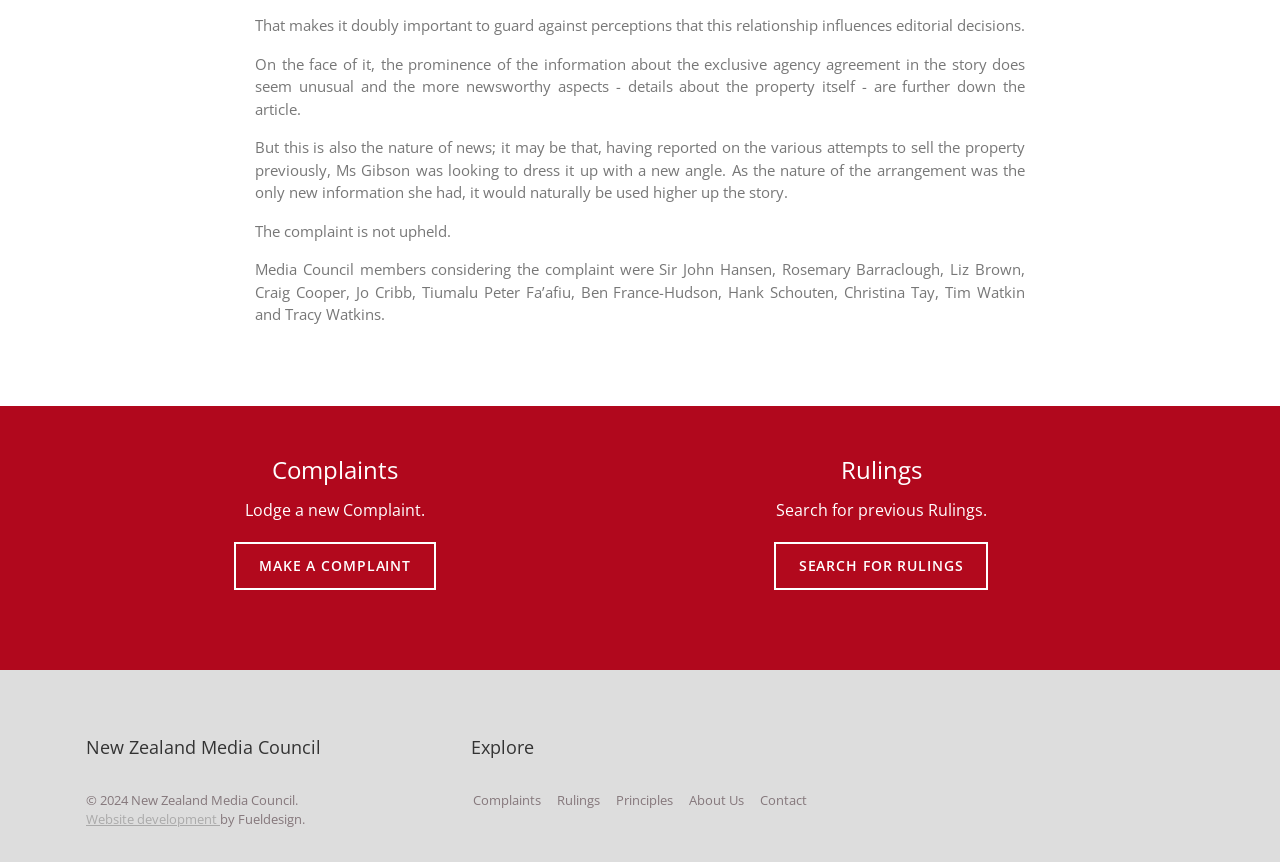Locate the UI element that matches the description Rulings in the webpage screenshot. Return the bounding box coordinates in the format (top-left x, top-left y, bottom-right x, bottom-right y), with values ranging from 0 to 1.

[0.435, 0.917, 0.469, 0.938]